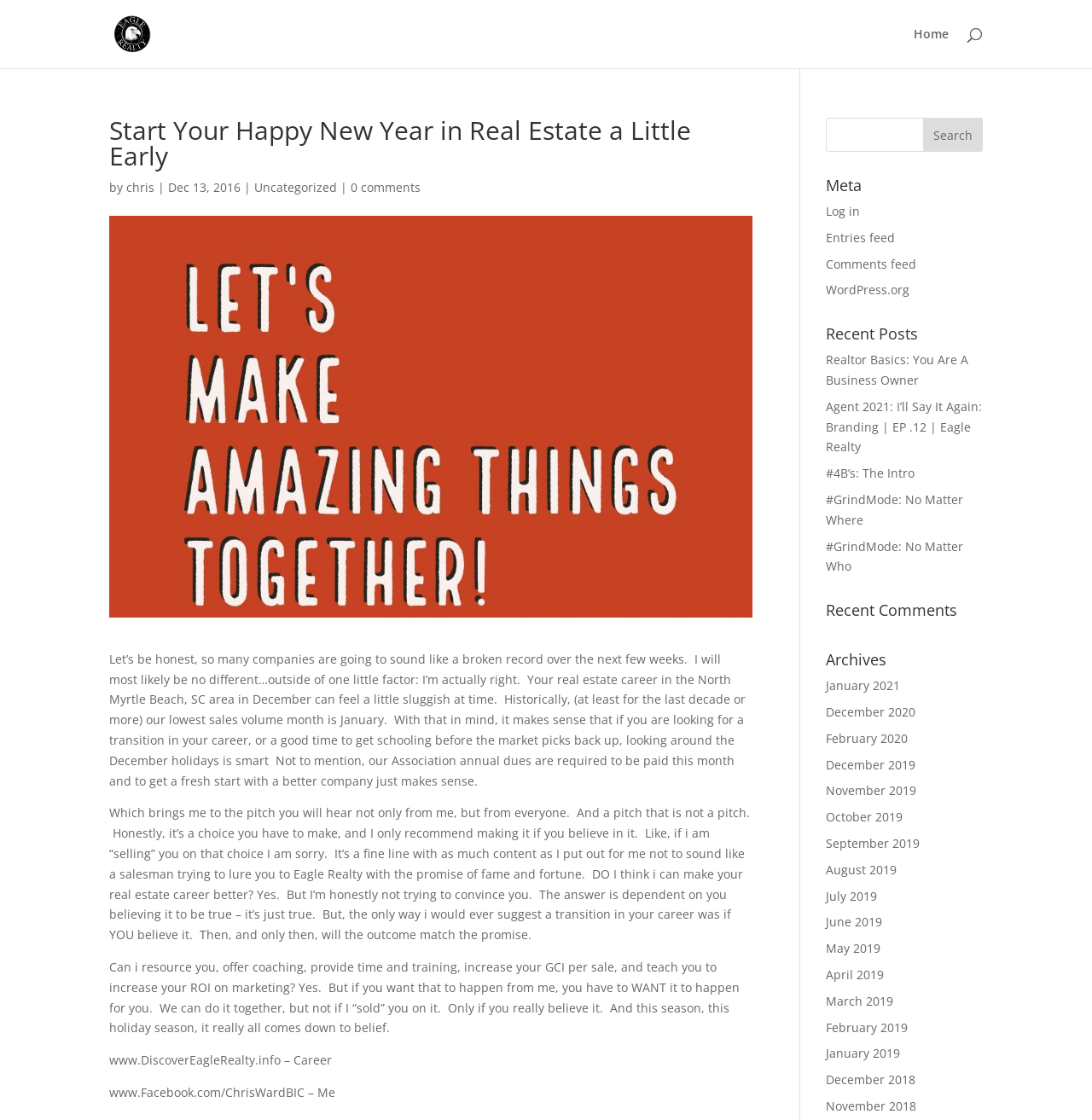Present a detailed account of what is displayed on the webpage.

This webpage appears to be a blog post from a real estate company, Discover Eagle Realty. At the top of the page, there is a logo and a link to the company's website, as well as a search bar and a navigation menu with links to the home page, recent posts, and archives.

The main content of the page is a blog post titled "Start Your Happy New Year in Real Estate a Little Early" written by Chris, dated December 13, 2016. The post discusses the author's honest approach to the real estate industry and how it can be beneficial to make a career transition during the holiday season.

Below the title, there is a section with the author's name, date, and category, followed by the main text of the post. The text is divided into three paragraphs, with the first paragraph discussing the author's approach, the second paragraph explaining the benefits of making a career transition, and the third paragraph emphasizing the importance of believing in one's choices.

At the bottom of the page, there are links to the author's social media profiles and a call-to-action to visit the company's website for more information. There is also a section with recent posts, recent comments, and archives, which lists links to previous blog posts organized by month.

Overall, the webpage has a clean and simple design, with a focus on the blog post content and easy navigation to other sections of the website.